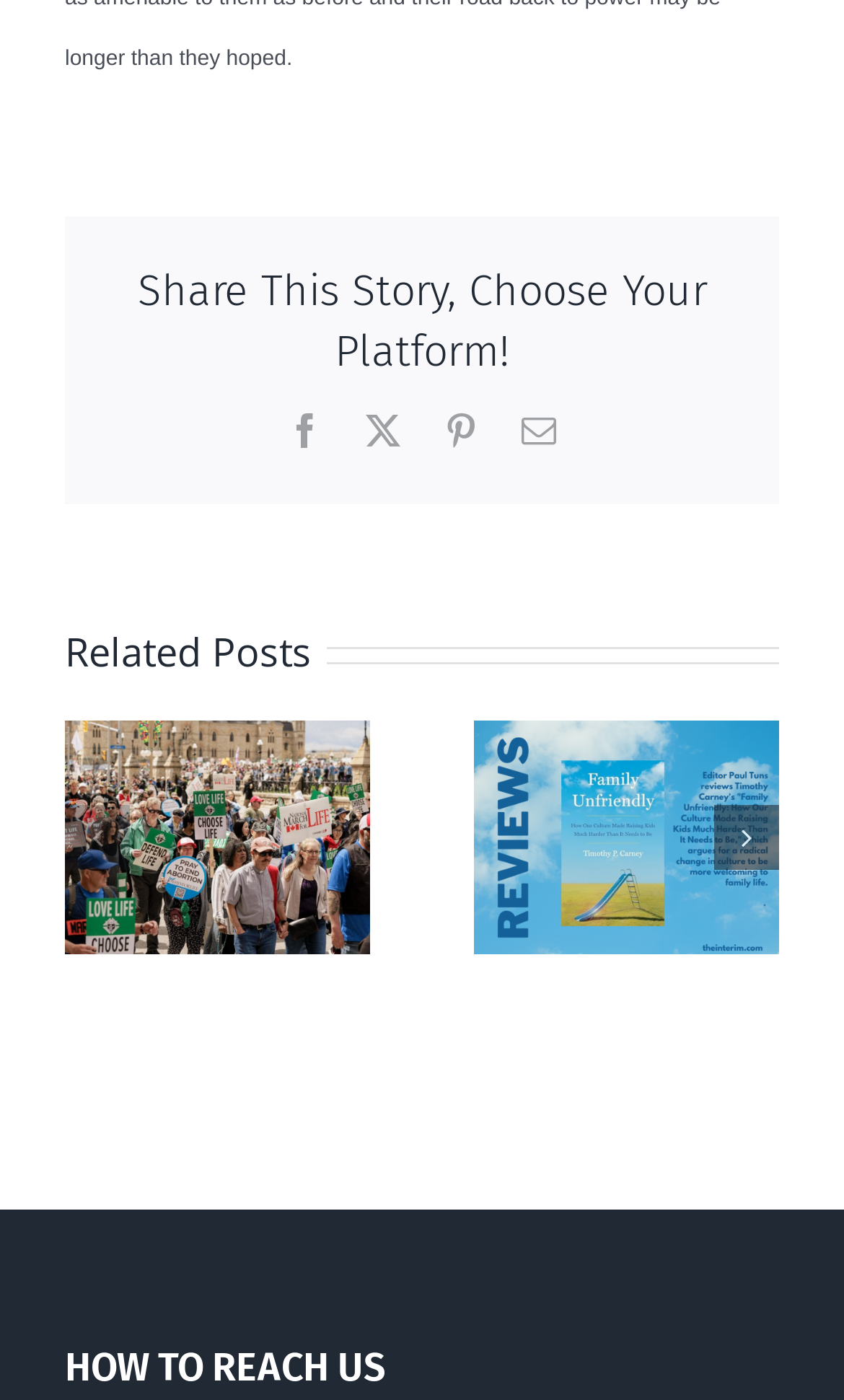Given the description of the UI element: "Contact Us", predict the bounding box coordinates in the form of [left, top, right, bottom], with each value being a float between 0 and 1.

None